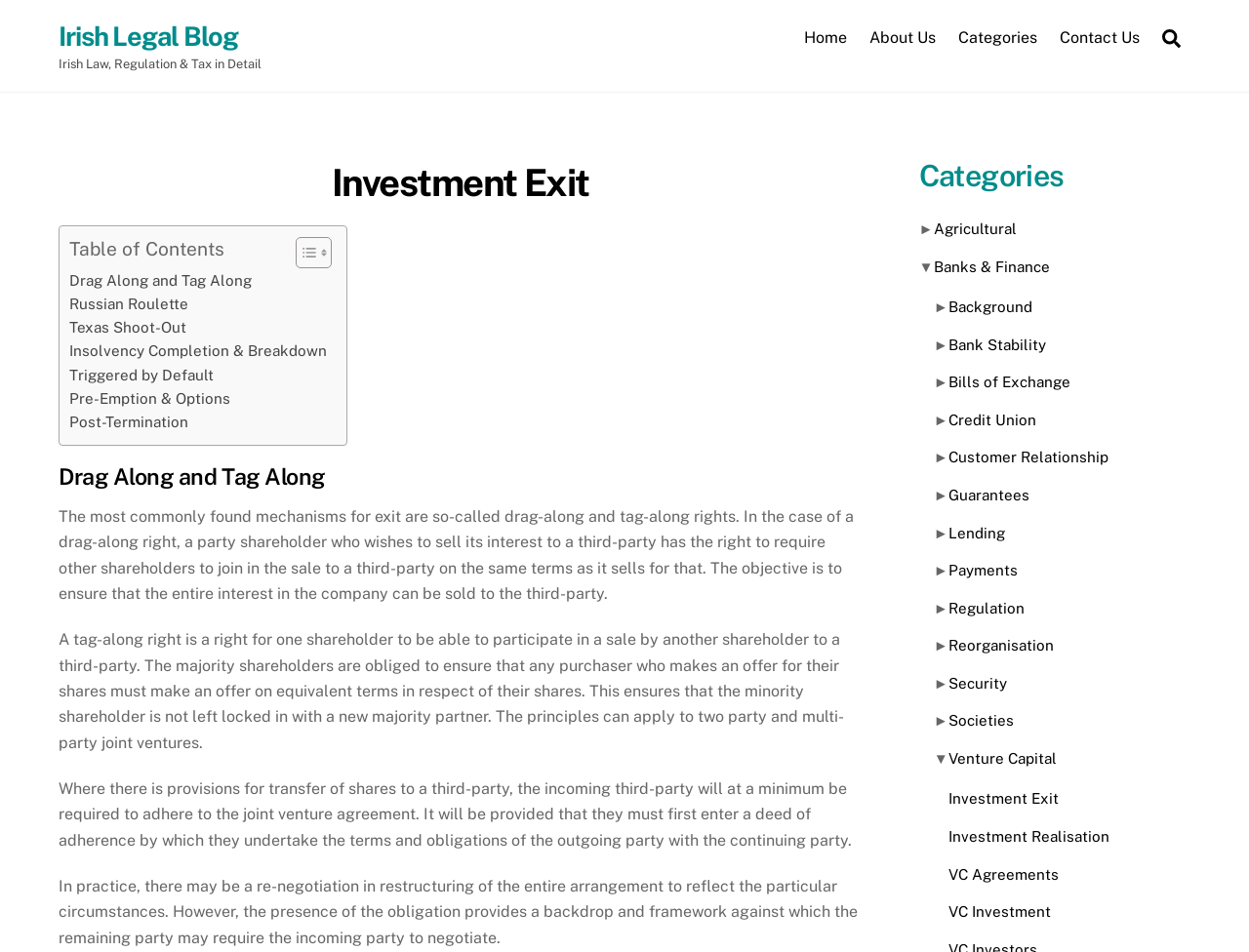What is the purpose of a drag-along right?
Craft a detailed and extensive response to the question.

The purpose of a drag-along right can be understood from the text on the webpage, which explains that it allows a party shareholder to require other shareholders to join in the sale to a third-party on the same terms, ensuring that the entire interest in the company can be sold to the third-party.